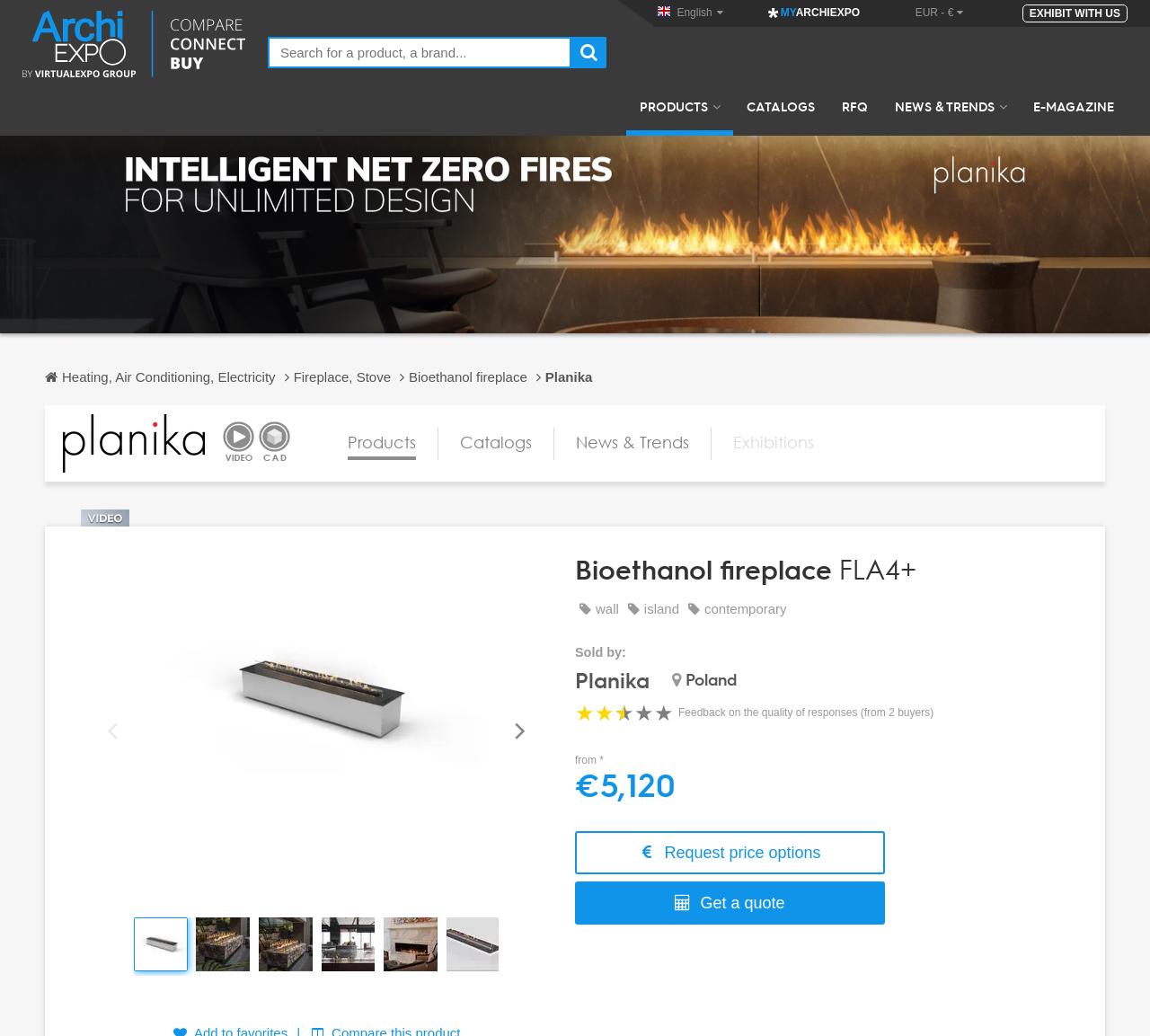Explain the webpage's layout and main content in detail.

This webpage is about the Planika product, specifically the bioethanol fireplace FLA4+, which is a wall, island, and contemporary design. At the top right corner, there is a link to "EXHIBIT WITH US" and a dropdown menu with currency options, including EUR. Below that, there is a search bar where users can search for products, brands, or keywords.

On the top left, there is a logo of Archiexpo, a B2B marketplace for architecture and design, along with a link to the marketplace. Below that, there are several links to different categories, including PRODUCTS, CATALOGS, RFQ, NEWS & TRENDS, and E-MAGAZINE.

The main content of the page is about the bioethanol fireplace FLA4+, which includes a large image of the product, as well as several smaller images showcasing different views of the product. There are also links to related products, catalogs, and news & trends.

On the right side of the page, there is a section with information about the seller, Planika, including their logo, location, and feedback from buyers. Below that, there is pricing information, including the price of €5,120, and options to request price options or get a quote.

At the bottom of the page, there are several buttons to navigate through the product images, including previous and next buttons.